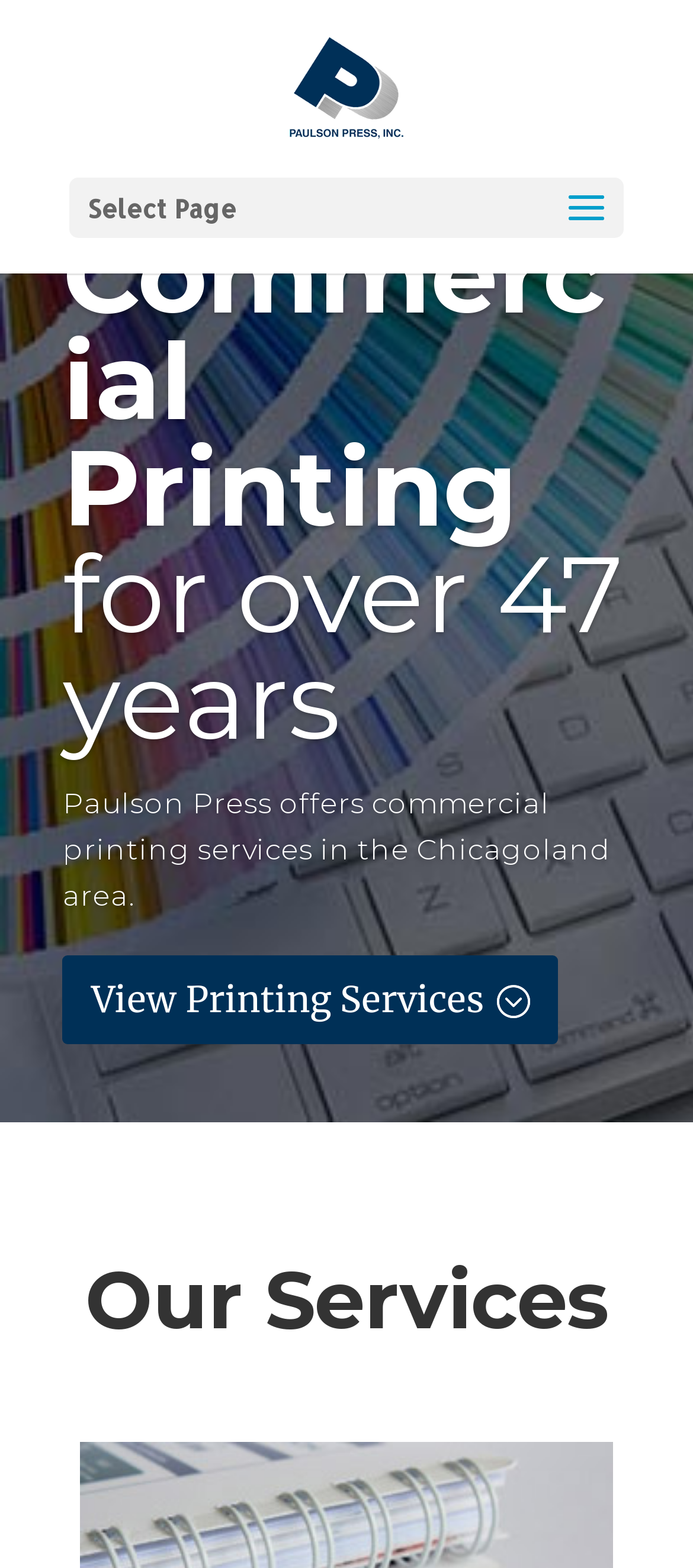Give a one-word or short phrase answer to this question: 
What services does Paulson Press offer?

Commercial Printing